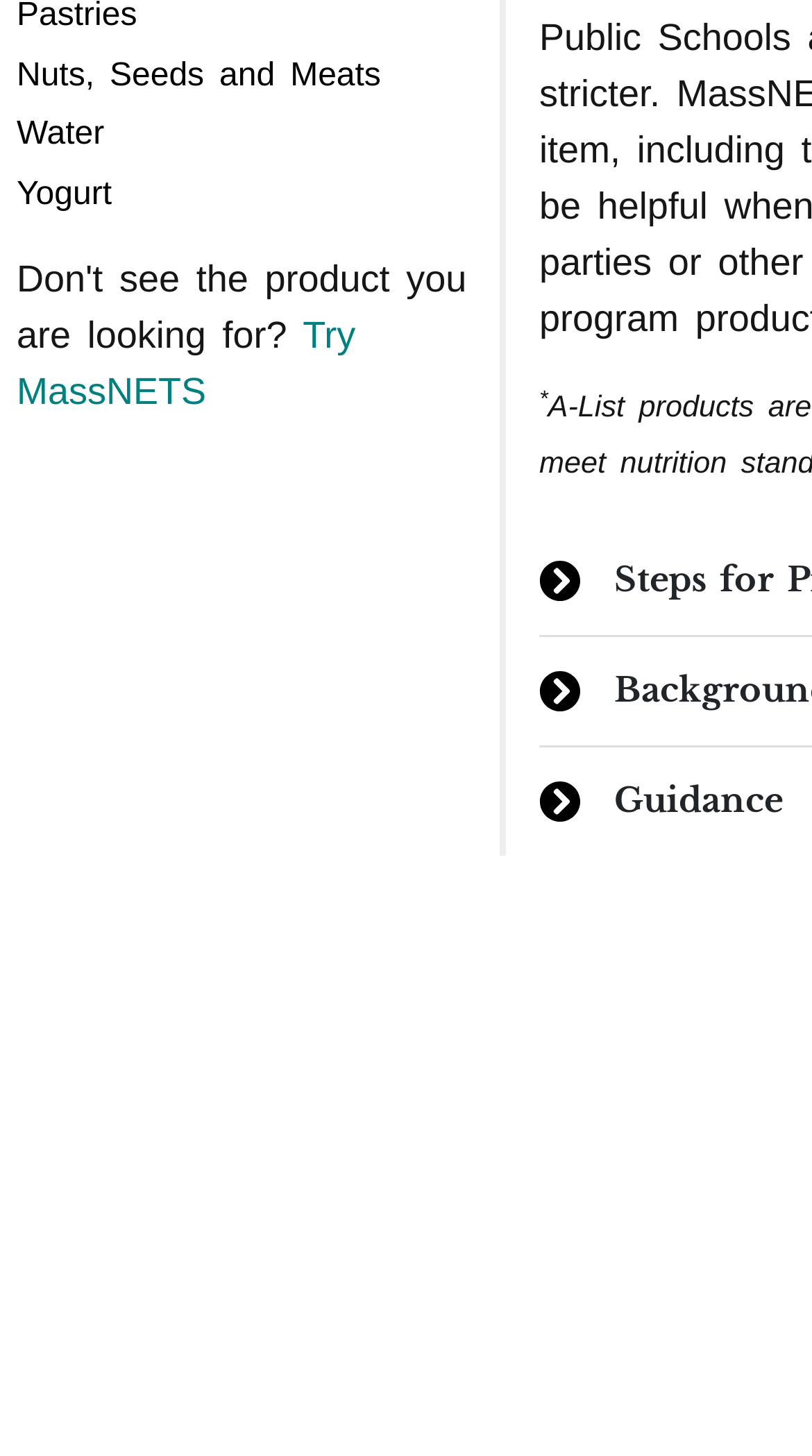Find the bounding box coordinates corresponding to the UI element with the description: "Nuts, Seeds and Meats". The coordinates should be formatted as [left, top, right, bottom], with values as floats between 0 and 1.

[0.021, 0.04, 0.469, 0.064]